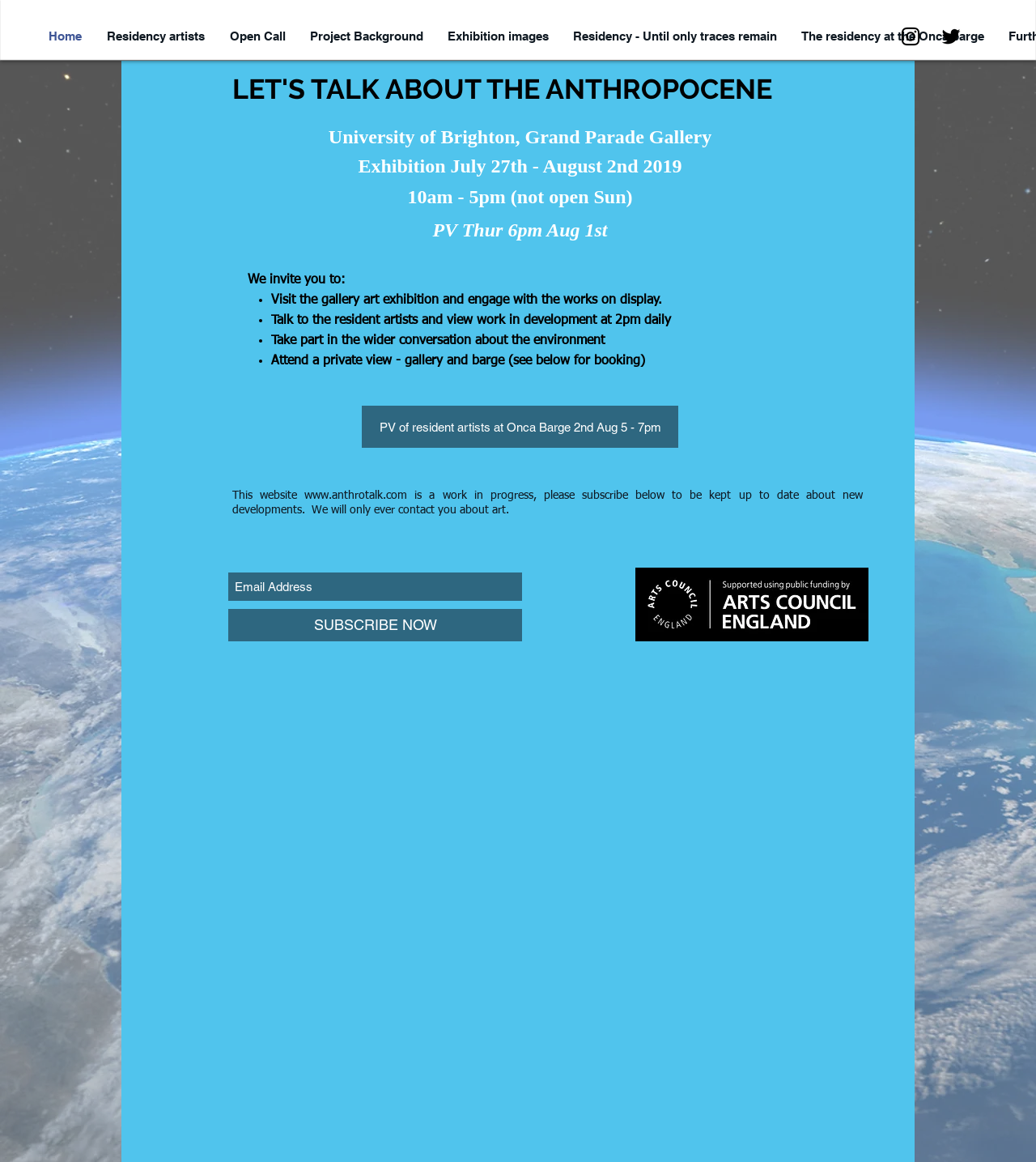Answer the question with a single word or phrase: 
What is the name of the organization funding the exhibition?

Arts Council England